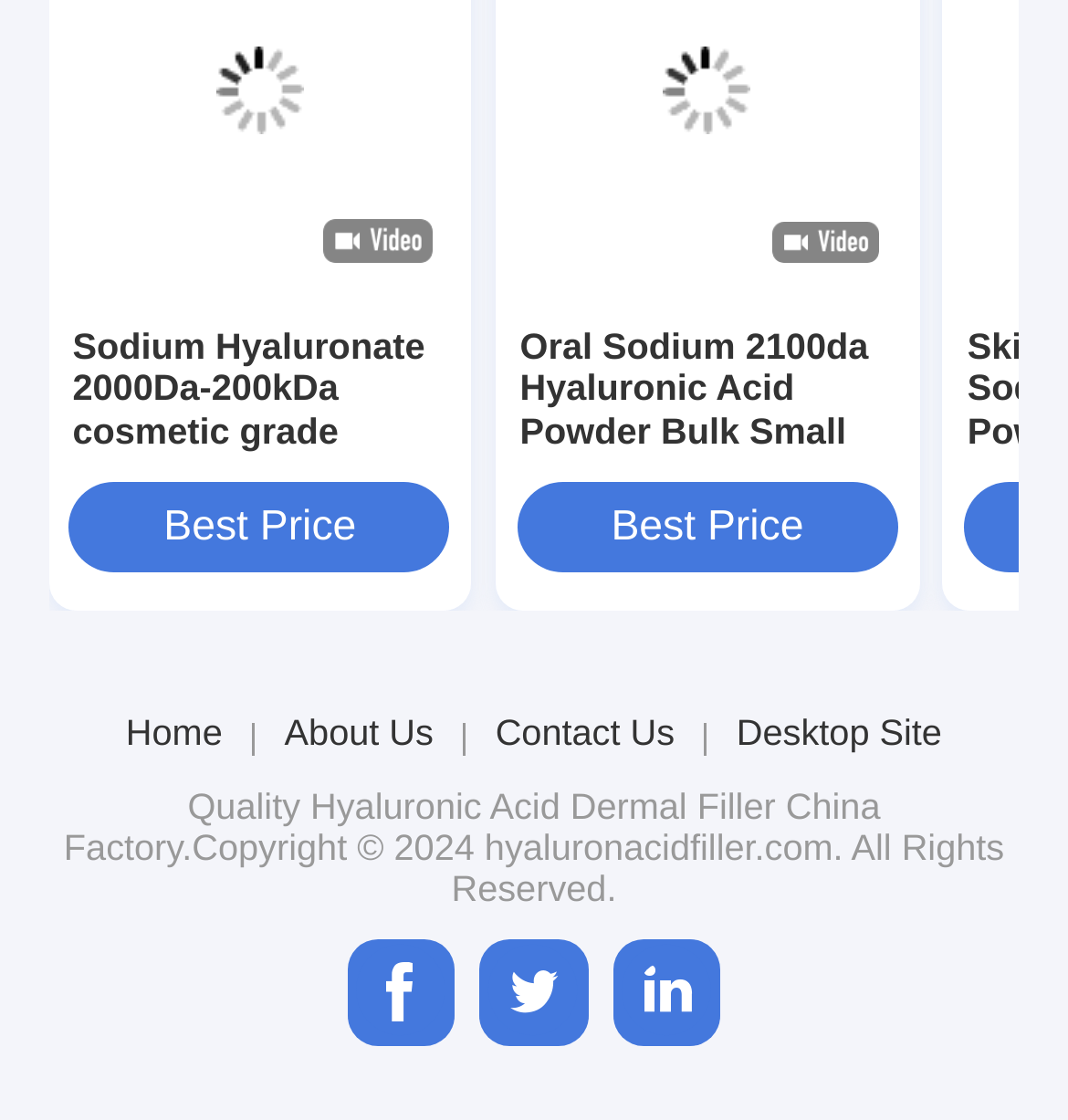Using the element description: "Home", determine the bounding box coordinates. The coordinates should be in the format [left, top, right, bottom], with values between 0 and 1.

[0.118, 0.636, 0.208, 0.674]